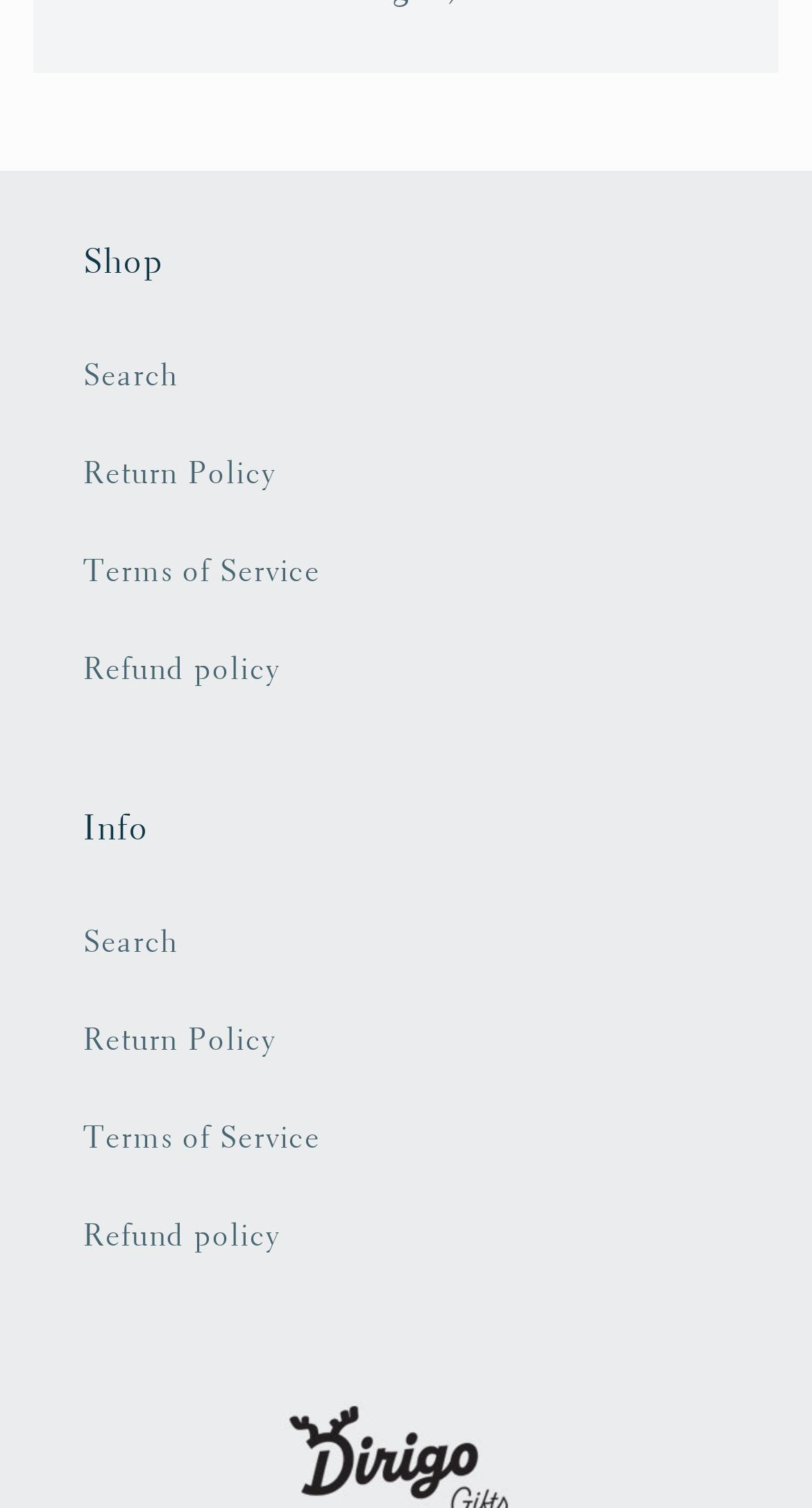Using the provided element description "Refund policy", determine the bounding box coordinates of the UI element.

[0.103, 0.788, 0.897, 0.853]